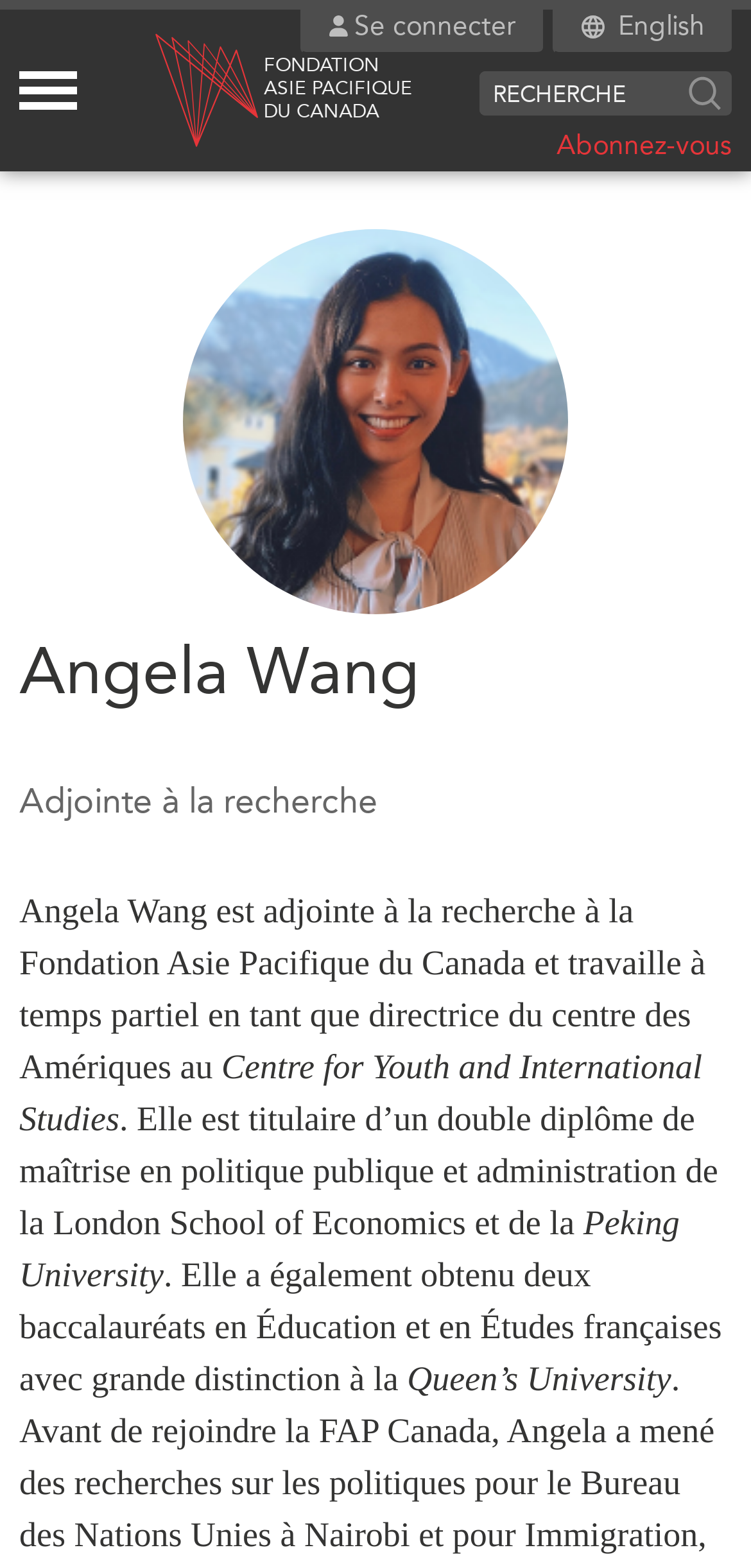Give a short answer using one word or phrase for the question:
What is the language of the 'English' link?

English